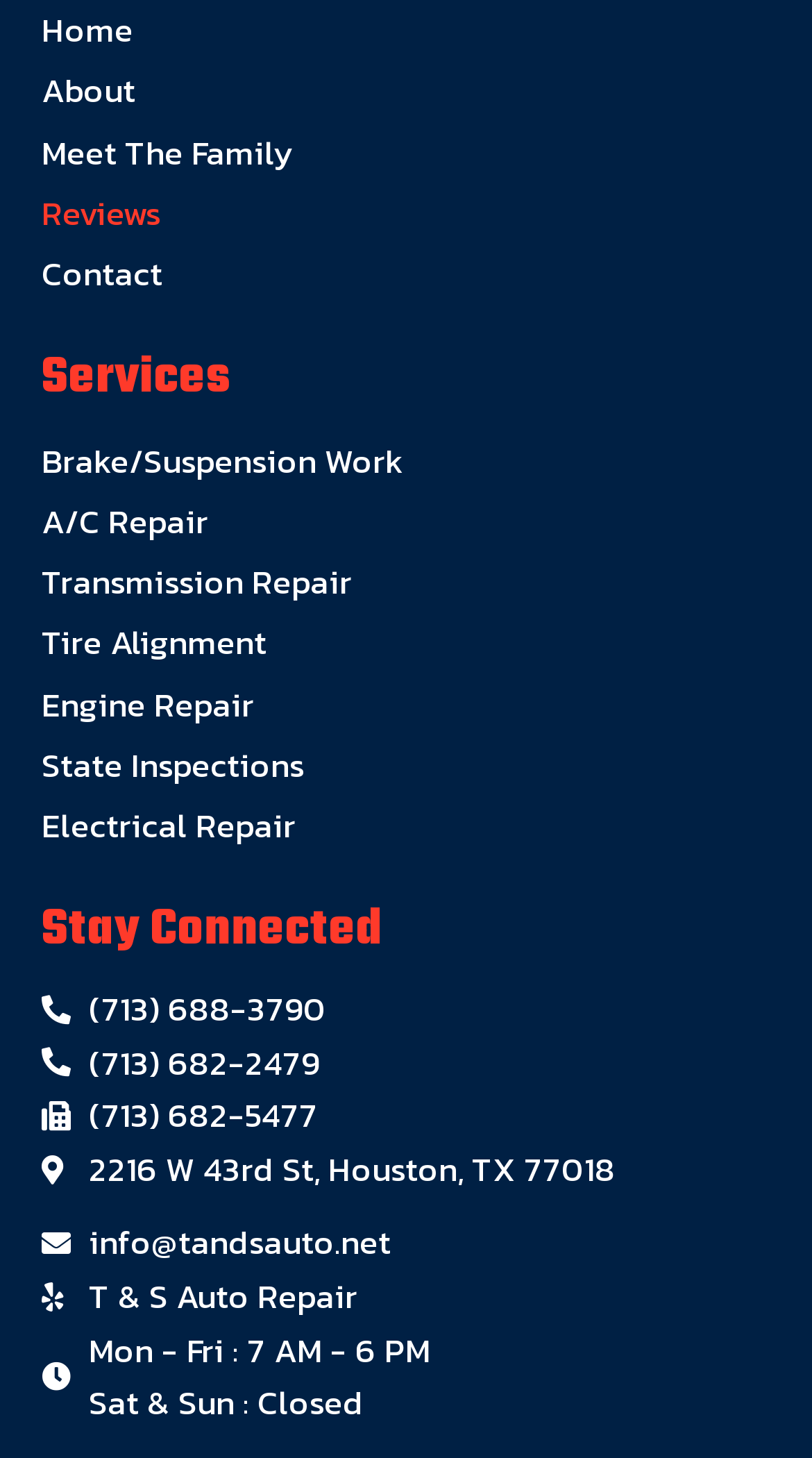Locate the bounding box coordinates of the area you need to click to fulfill this instruction: 'visit 2216 W 43rd St, Houston, TX 77018'. The coordinates must be in the form of four float numbers ranging from 0 to 1: [left, top, right, bottom].

[0.051, 0.784, 0.949, 0.821]